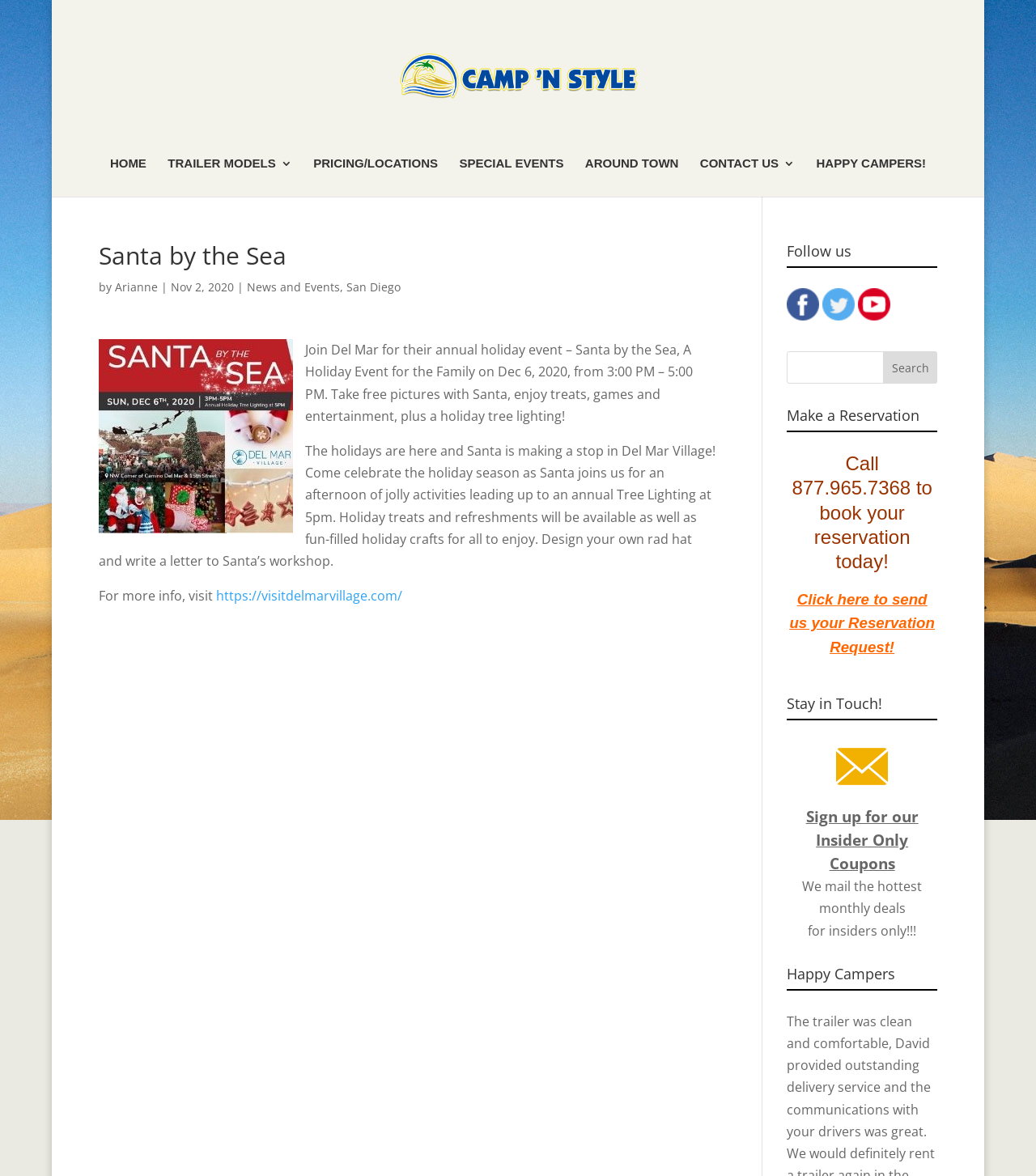Identify the bounding box coordinates of the region I need to click to complete this instruction: "Call the phone number to hear about tanning bed packages".

None